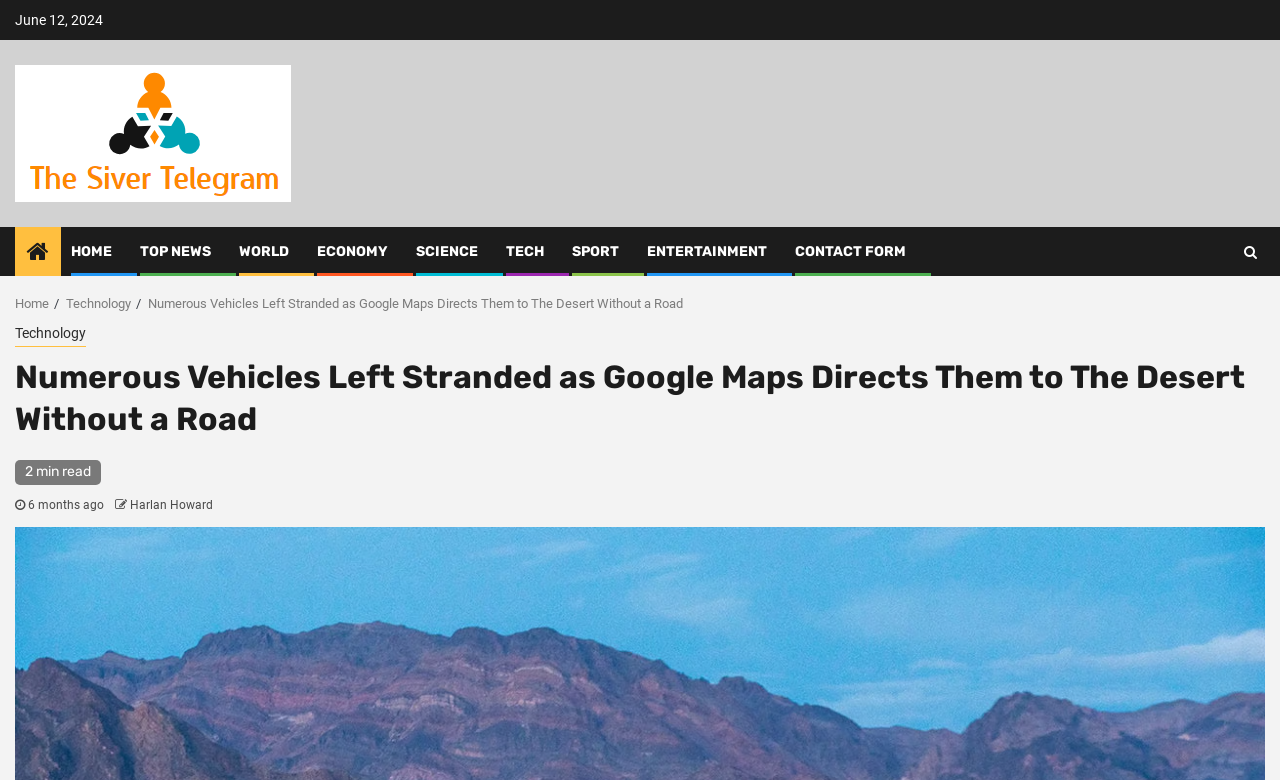Please reply to the following question using a single word or phrase: 
Who is the author of the article?

Harlan Howard